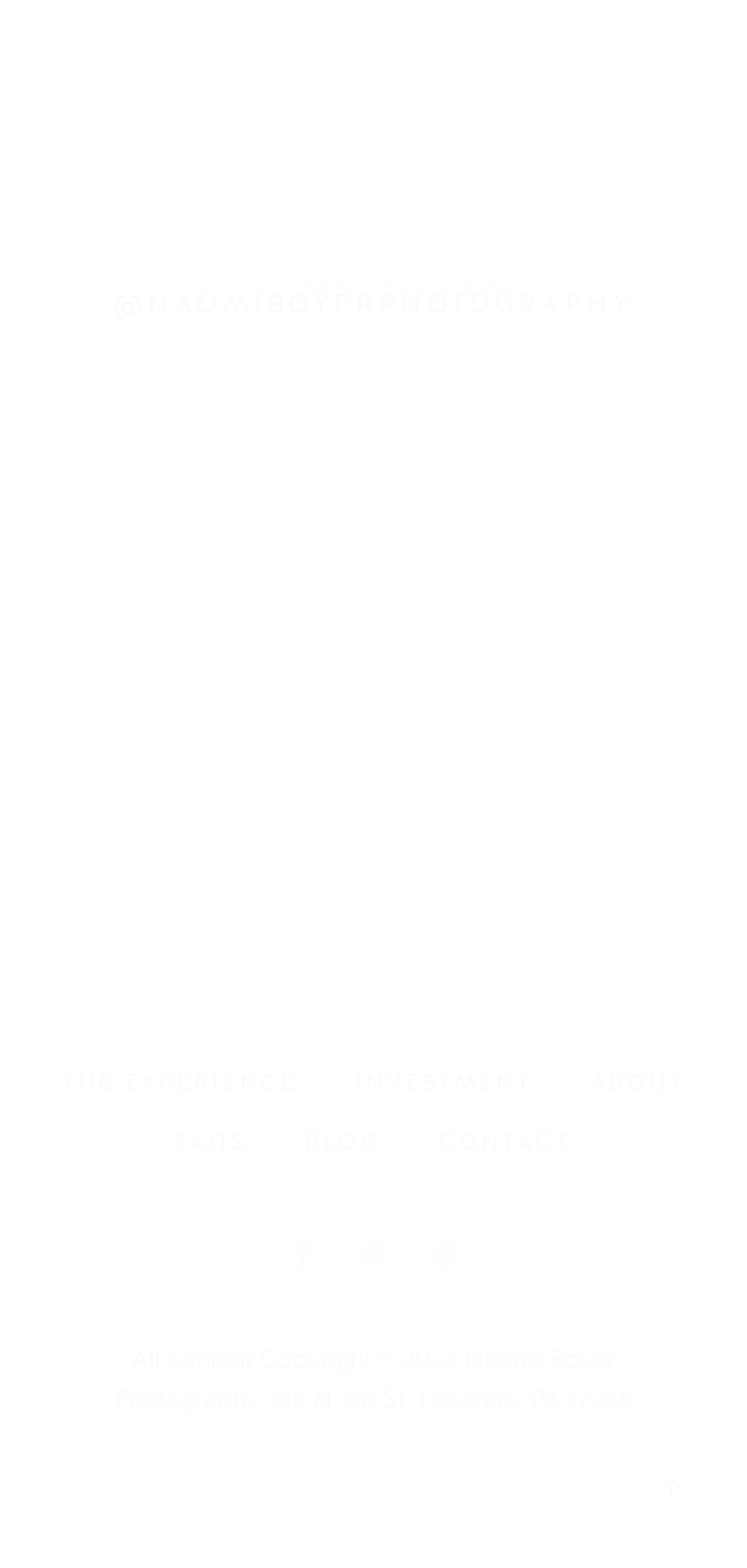Based on the element description, predict the bounding box coordinates (top-left x, top-left y, bottom-right x, bottom-right y) for the UI element in the screenshot: Blog

[0.37, 0.709, 0.548, 0.747]